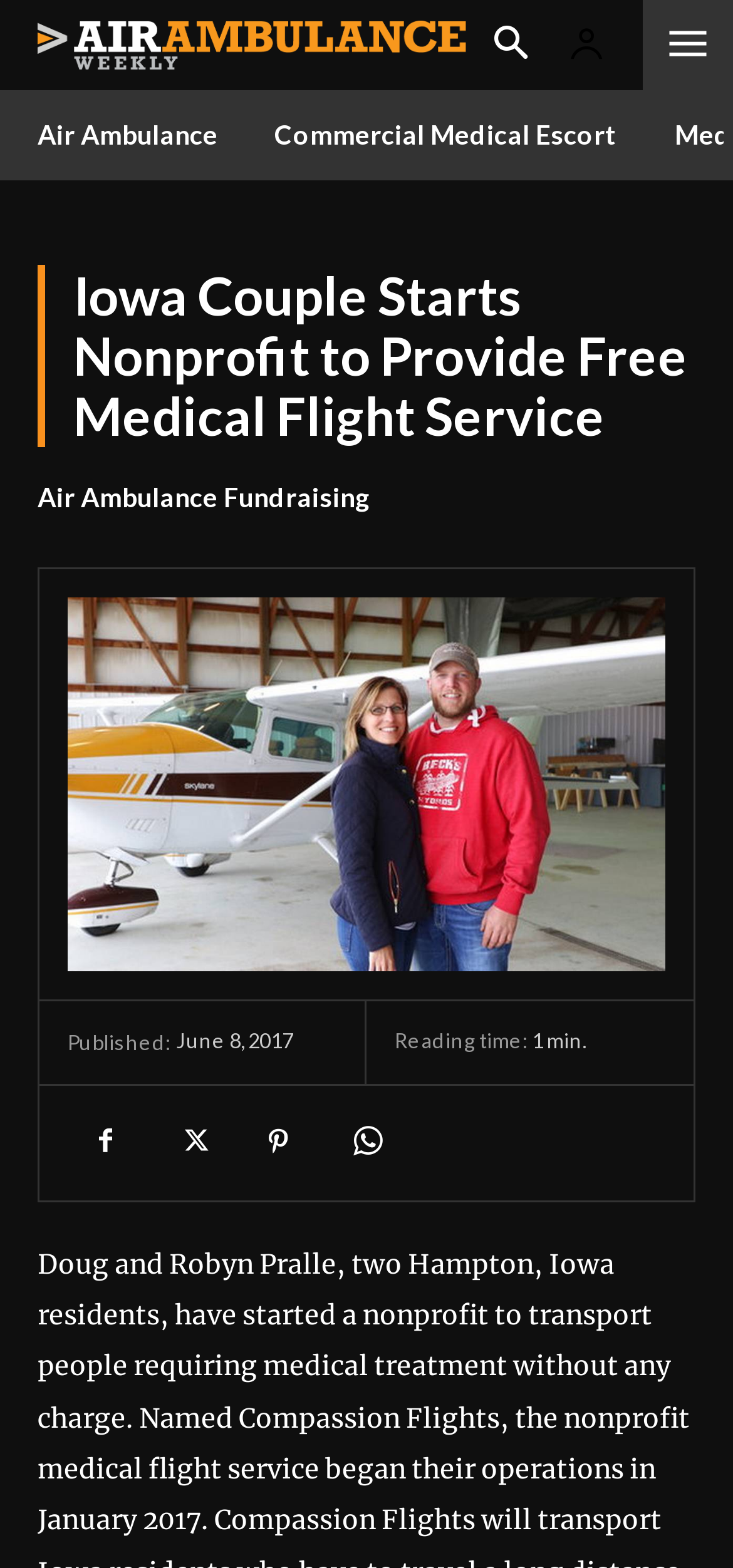Generate a comprehensive caption for the webpage you are viewing.

The webpage appears to be an article page from Air Ambulance Weekly, with a focus on a specific news story. At the top left, there is a link to "Air Ambulance News" accompanied by an image. On the top right, there is a logo or icon with no text description. 

Below the top section, there are two links side by side: "Air Ambulance" and "Commercial Medical Escort". Underneath these links, the main article title "Iowa Couple Starts Nonprofit to Provide Free Medical Flight Service" is prominently displayed as a heading. 

To the right of the article title, there is a link to "Air Ambulance Fundraising". Further down, there is a section with metadata about the article, including the publication date "June 8, 2017" and the reading time, which is approximately one minute. 

Below the metadata, there are four social media links, represented by icons, allowing users to share the article. Overall, the webpage has a simple layout with a clear focus on the main article and supporting links and metadata.